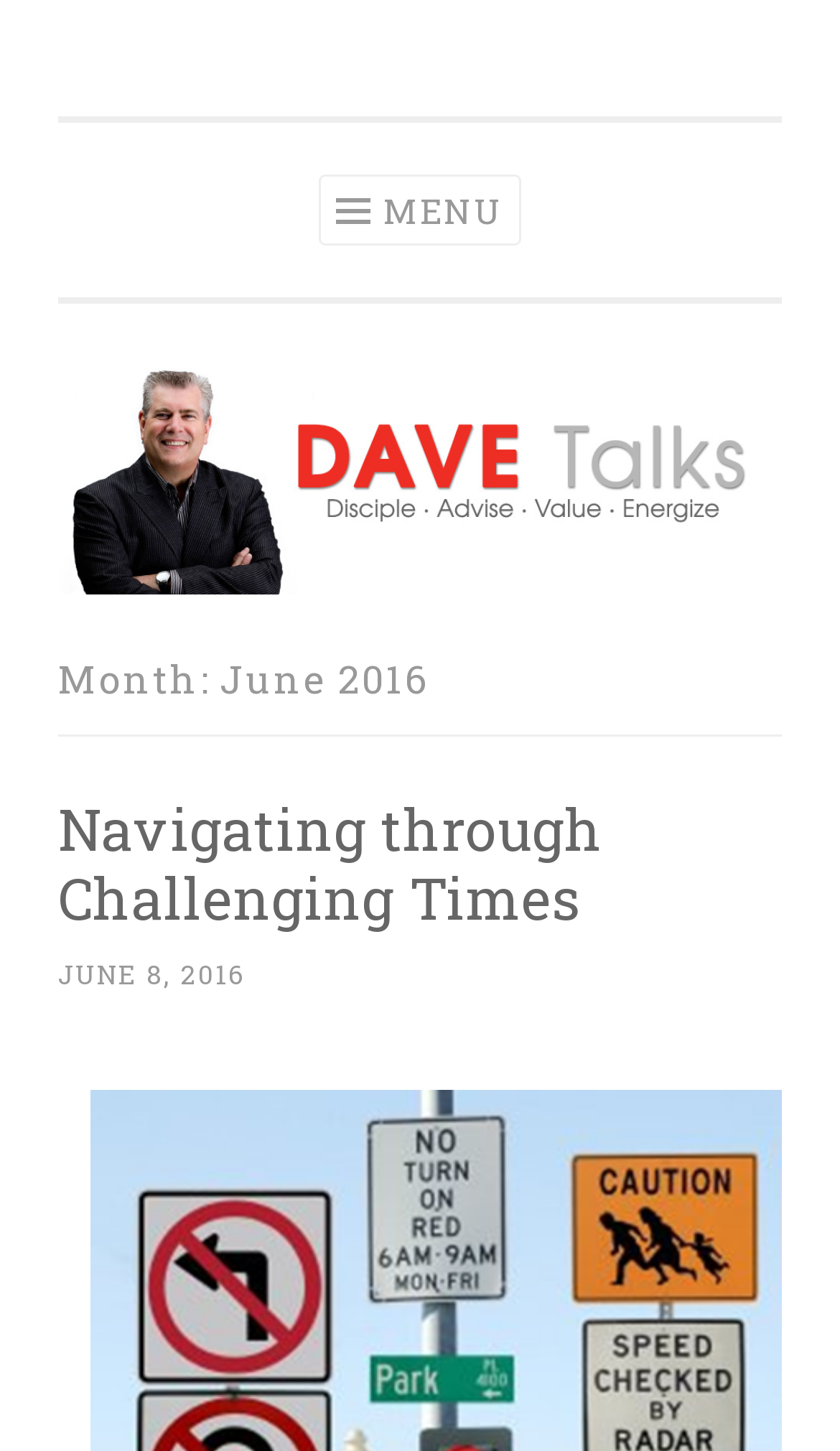Find the bounding box coordinates for the HTML element described as: "Menu". The coordinates should consist of four float values between 0 and 1, i.e., [left, top, right, bottom].

[0.379, 0.12, 0.621, 0.169]